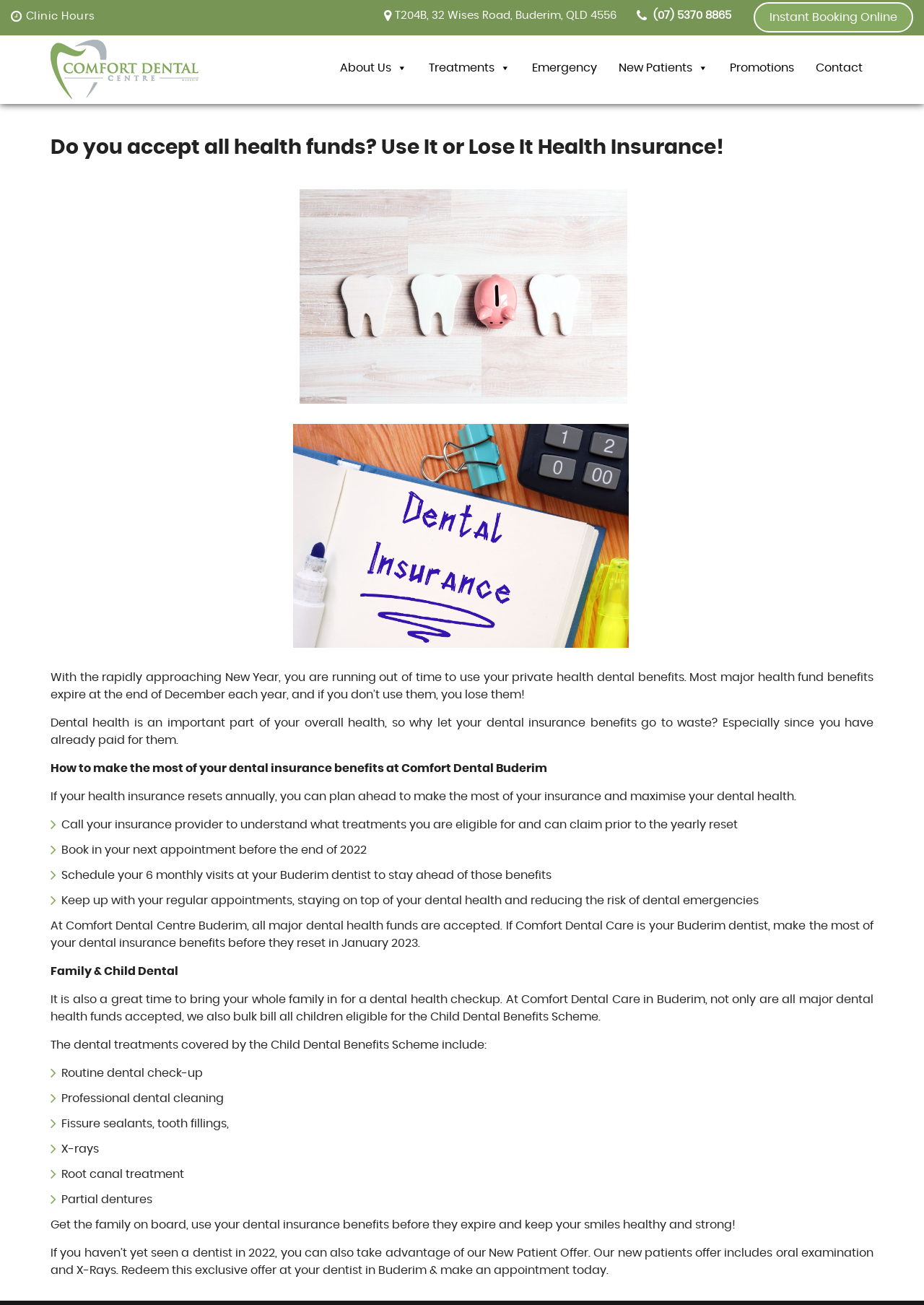Could you find the bounding box coordinates of the clickable area to complete this instruction: "Get in touch with the dentist"?

[0.677, 0.008, 0.803, 0.016]